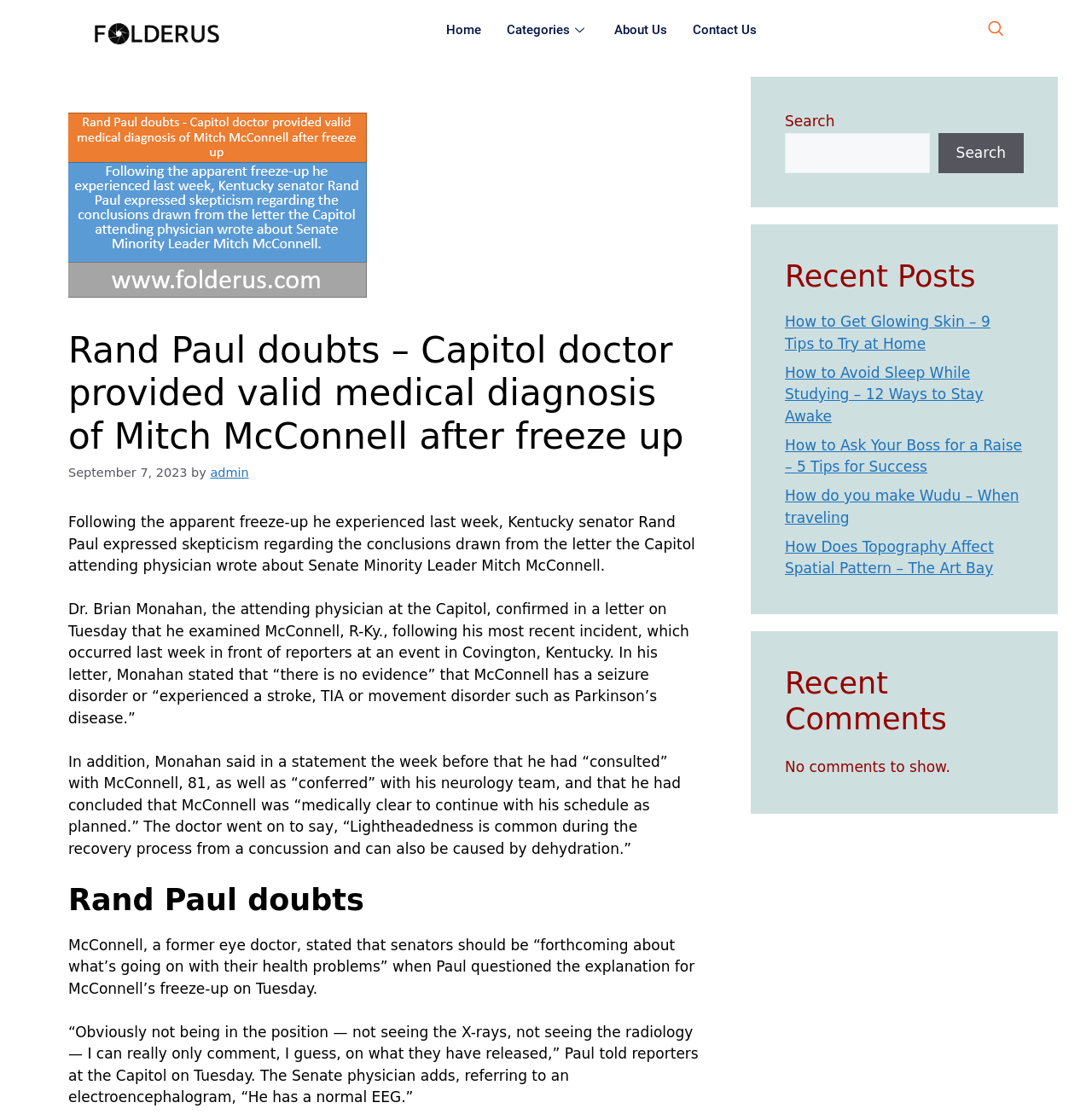Please identify the bounding box coordinates of the element that needs to be clicked to execute the following command: "Click the Contact Us link". Provide the bounding box using four float numbers between 0 and 1, formatted as [left, top, right, bottom].

[0.622, 0.0, 0.704, 0.053]